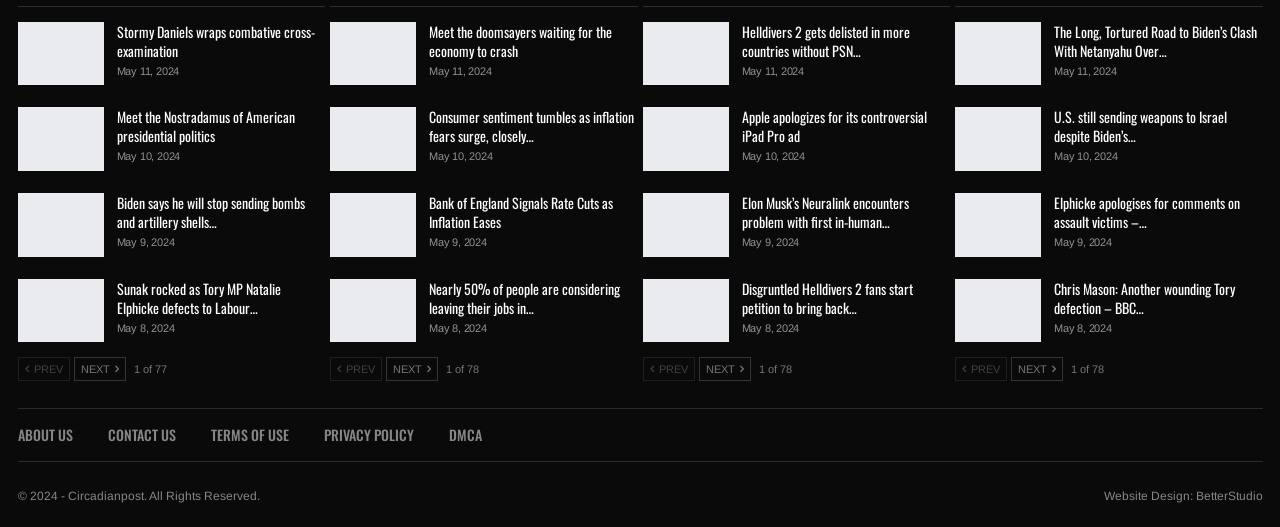Please give a succinct answer using a single word or phrase:
What is the title of the article above 'Next' button?

Helldivers 2 gets delisted in more countries without PSN…